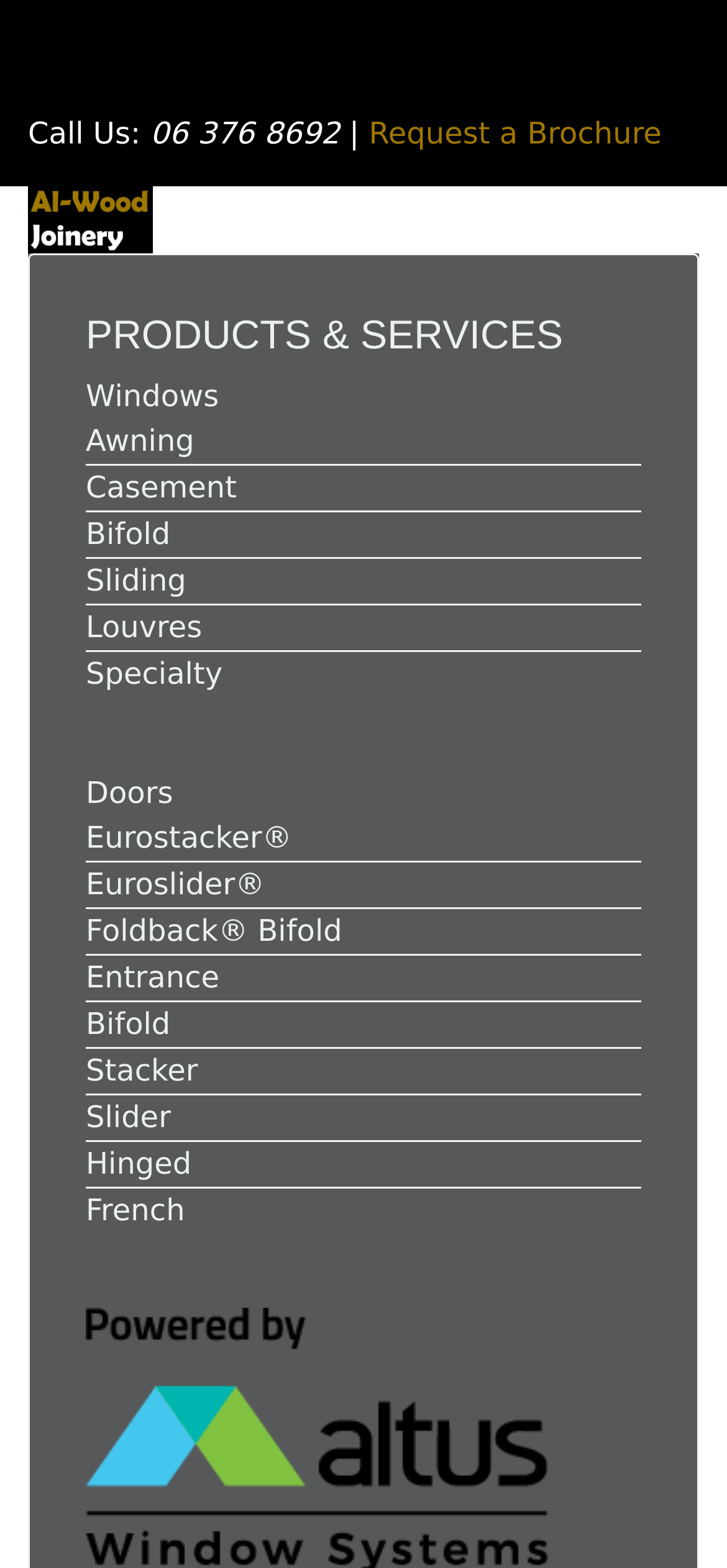Refer to the image and provide an in-depth answer to the question:
What is the company's phone number?

I found the company's phone number by looking at the static text elements on the webpage. Specifically, I found the text 'Call Us:' followed by the phone number '06 376 8692'.